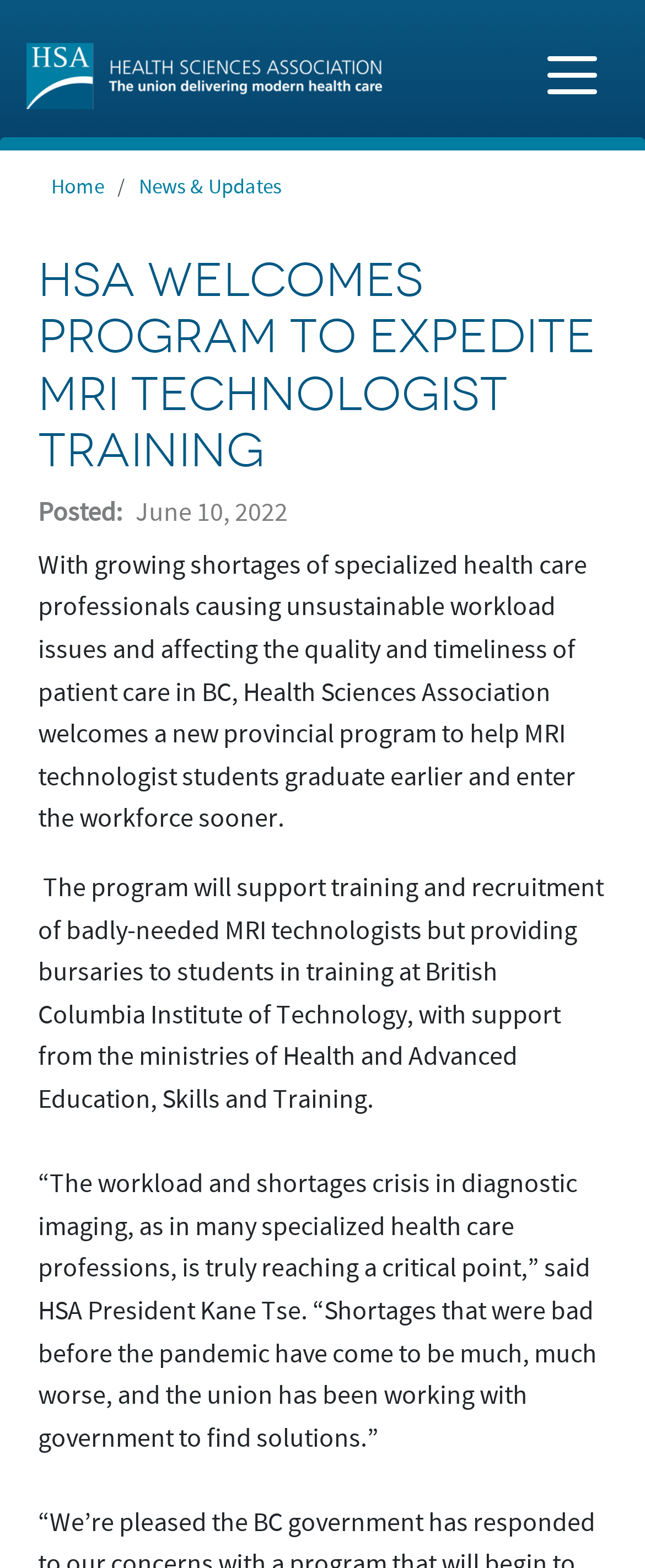For the given element description Home, determine the bounding box coordinates of the UI element. The coordinates should follow the format (top-left x, top-left y, bottom-right x, bottom-right y) and be within the range of 0 to 1.

[0.079, 0.111, 0.162, 0.128]